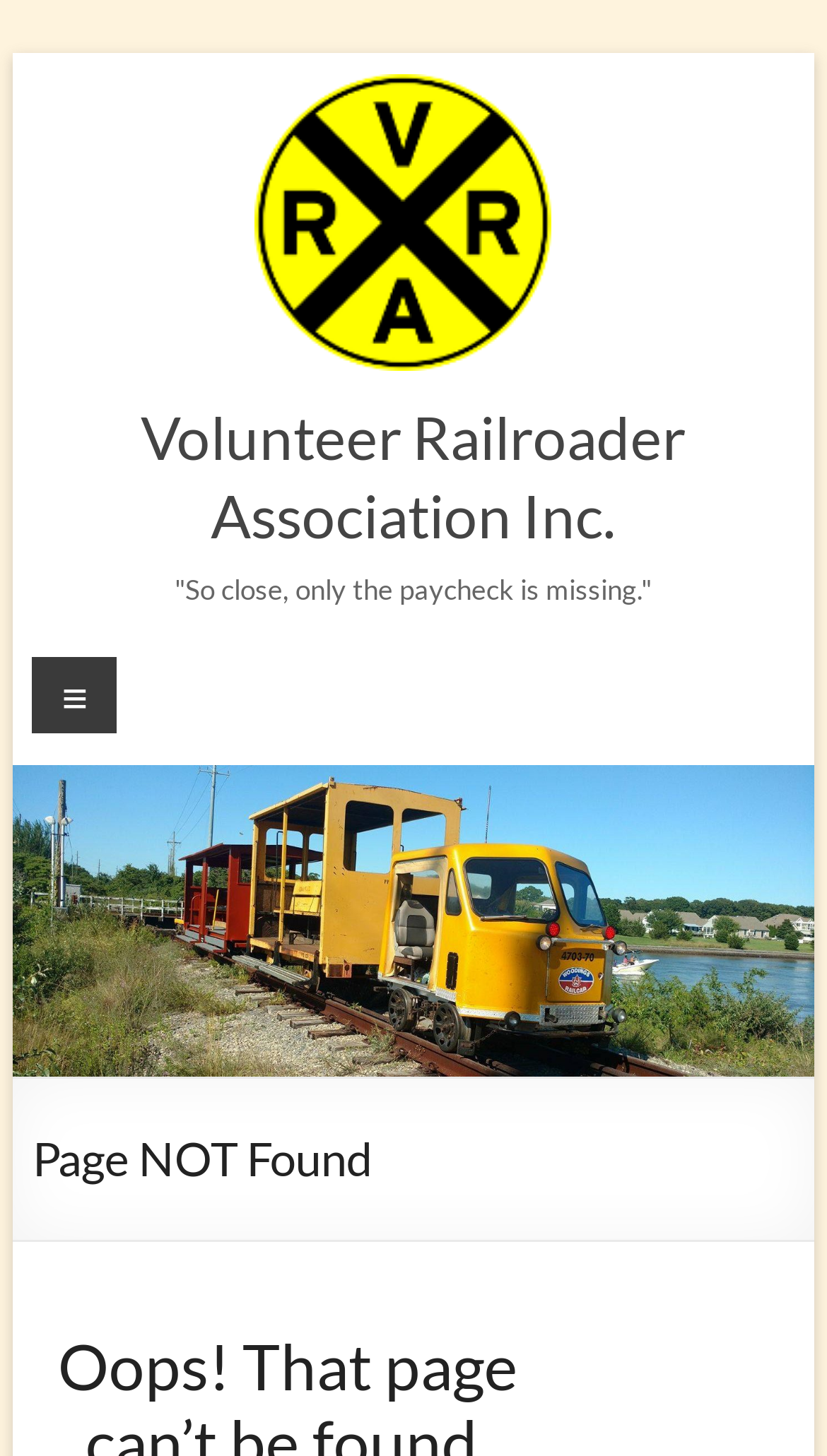What is the organization's name?
Answer with a single word or short phrase according to what you see in the image.

Volunteer Railroader Association Inc.